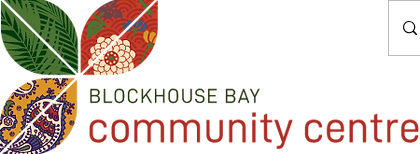Give a thorough explanation of the elements present in the image.

The image features the logo of the Blockhouse Bay Community Centre, prominently displaying vibrant, stylized leaves that represent the community's diversity and cultural richness. The logo is accompanied by the text "BLOCKHOUSE BAY" in a bold font, signaling the location, and "community centre" in a more subtle style, emphasizing the welcoming nature of the center. The design uses a blend of colors and patterns, reflecting various cultural influences, symbolizing unity and inclusivity within the community it serves.